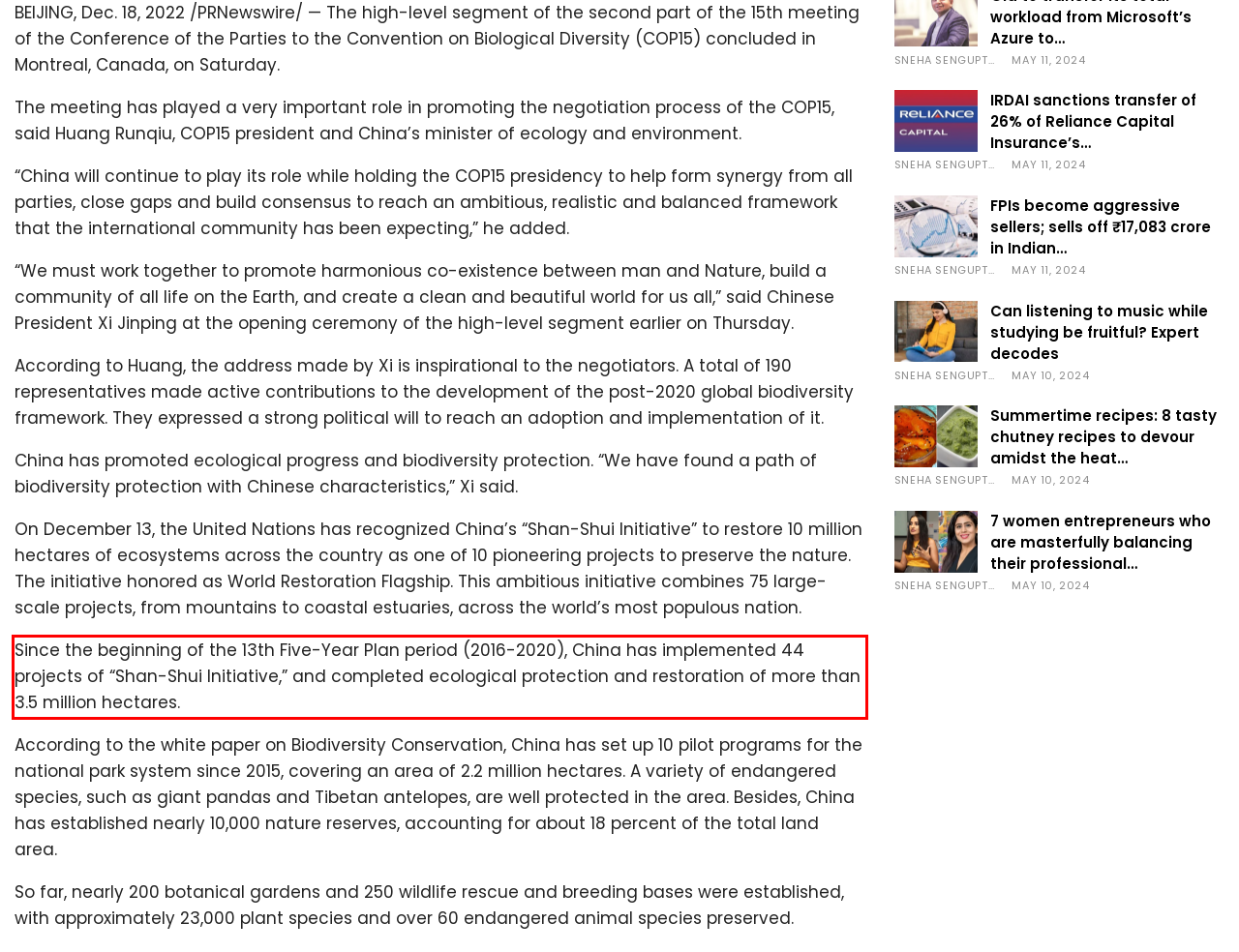You are given a screenshot with a red rectangle. Identify and extract the text within this red bounding box using OCR.

Since the beginning of the 13th Five-Year Plan period (2016-2020), China has implemented 44 projects of “Shan-Shui Initiative,” and completed ecological protection and restoration of more than 3.5 million hectares.